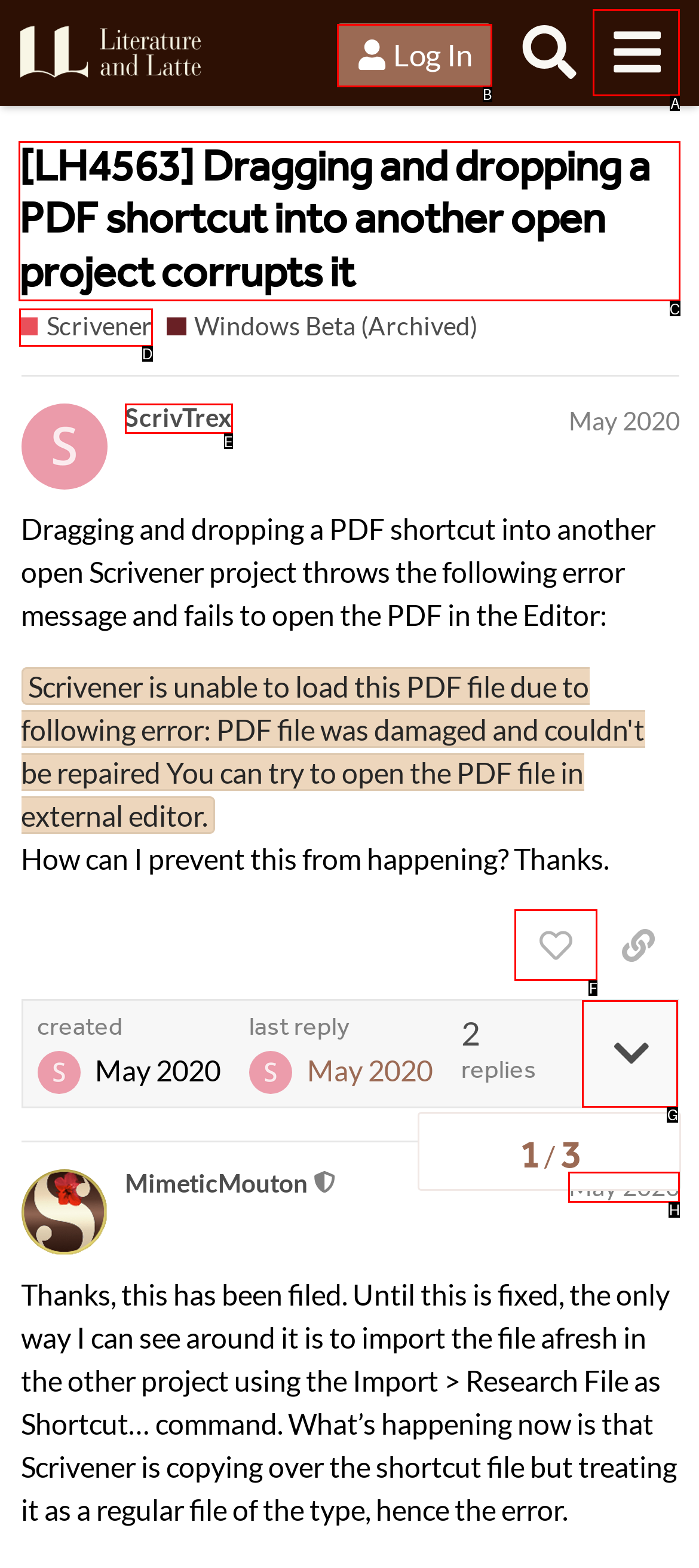Identify the correct option to click in order to complete this task: View the topic details
Answer with the letter of the chosen option directly.

C